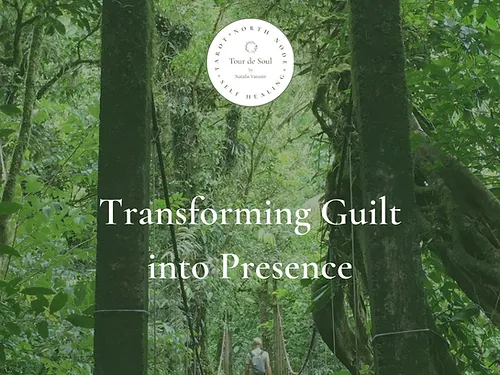What is the name of the logo displayed in the upper part of the image?
Please give a detailed and elaborate answer to the question.

The circular logo prominently displayed in the upper part of the image features the words 'Tour de Soul', which suggests a focus on holistic well-being and mindfulness.